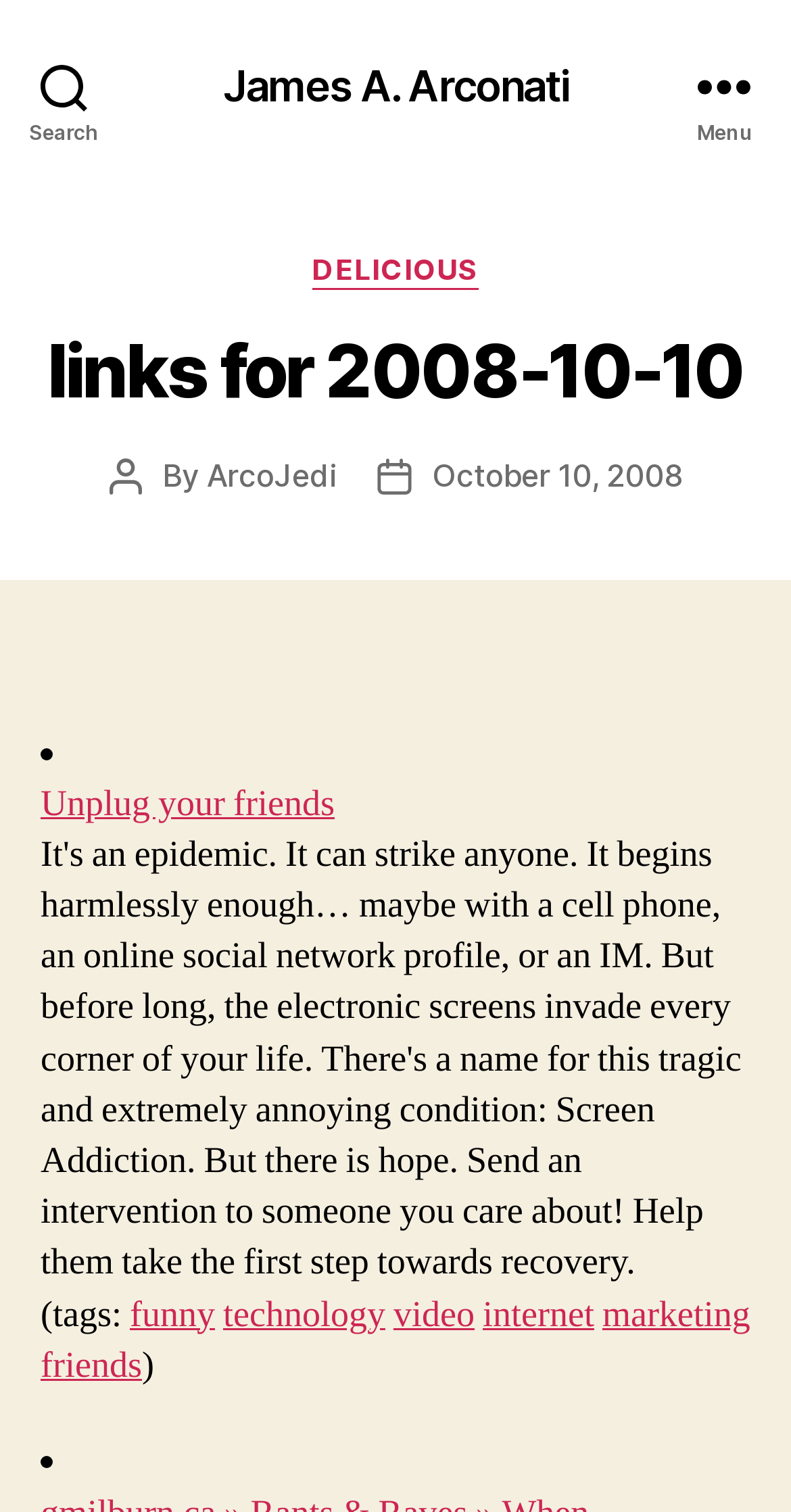Using the details from the image, please elaborate on the following question: How many categories are listed?

I counted the number of categories listed in the menu section, and there is only one category listed, which is 'DELICIOUS'.